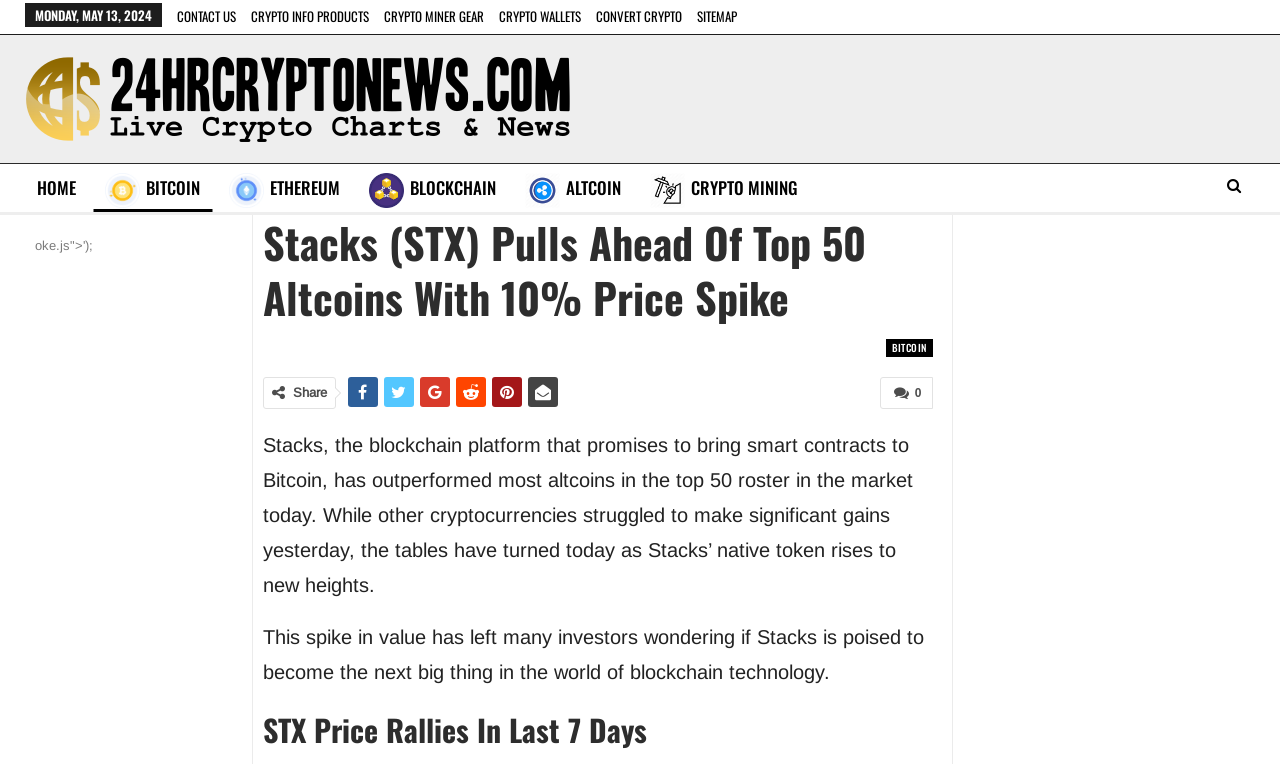Please identify the bounding box coordinates of the area I need to click to accomplish the following instruction: "Click on HOME".

[0.02, 0.215, 0.069, 0.277]